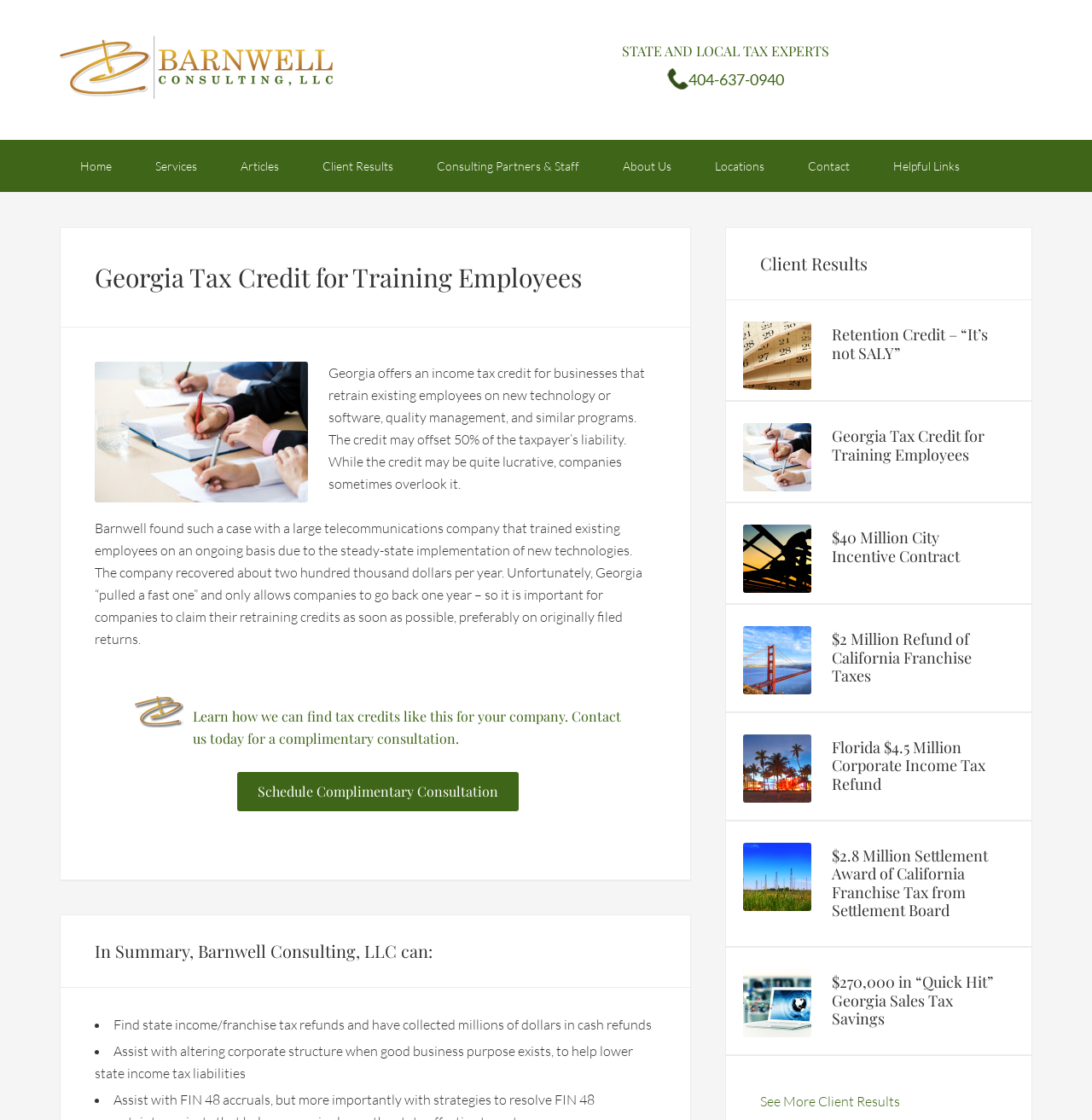Determine the bounding box coordinates of the UI element that matches the following description: "Client Results". The coordinates should be four float numbers between 0 and 1 in the format [left, top, right, bottom].

[0.277, 0.125, 0.379, 0.171]